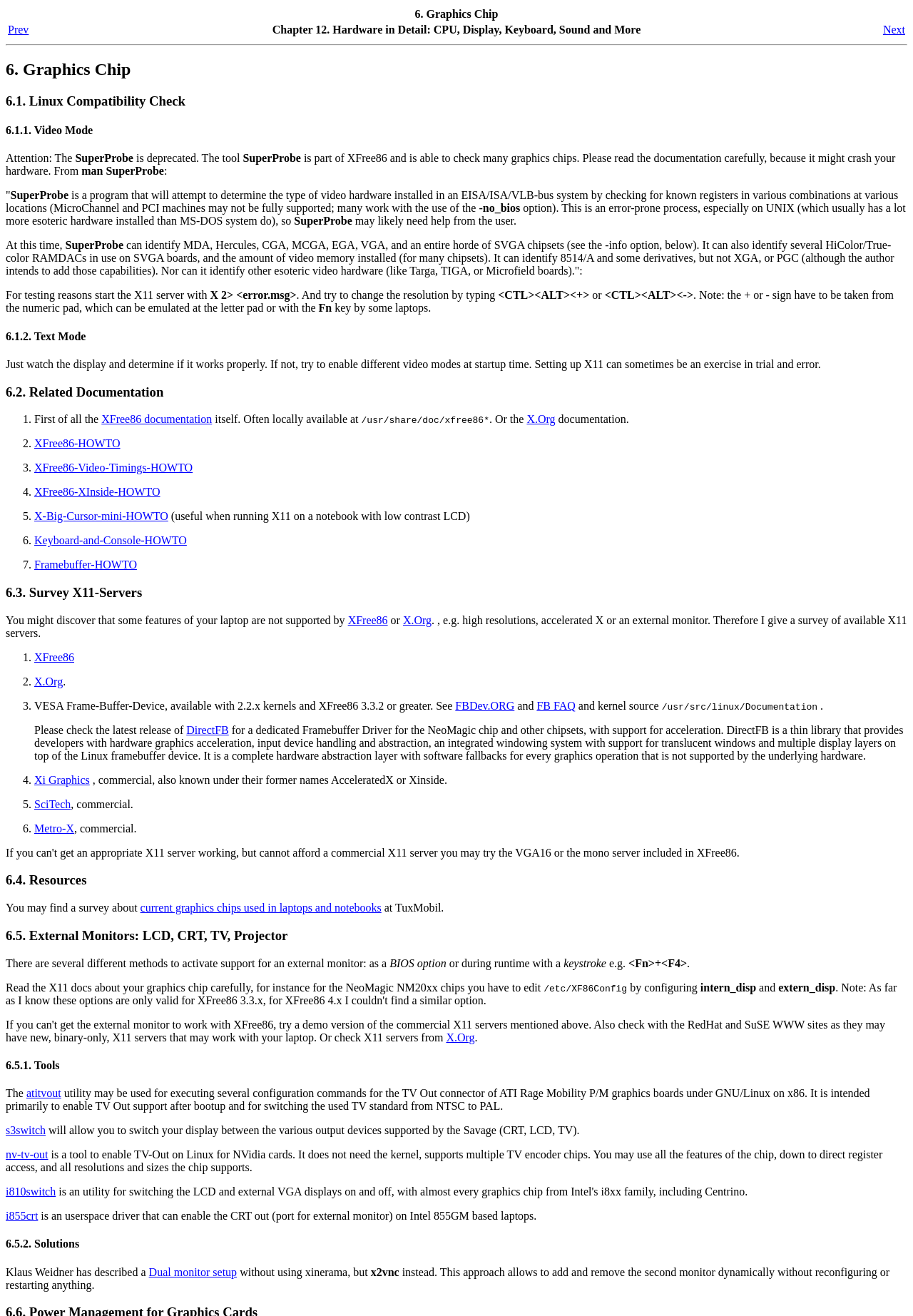Please find and report the bounding box coordinates of the element to click in order to perform the following action: "Read about XFree86 documentation". The coordinates should be expressed as four float numbers between 0 and 1, in the format [left, top, right, bottom].

[0.111, 0.314, 0.232, 0.323]